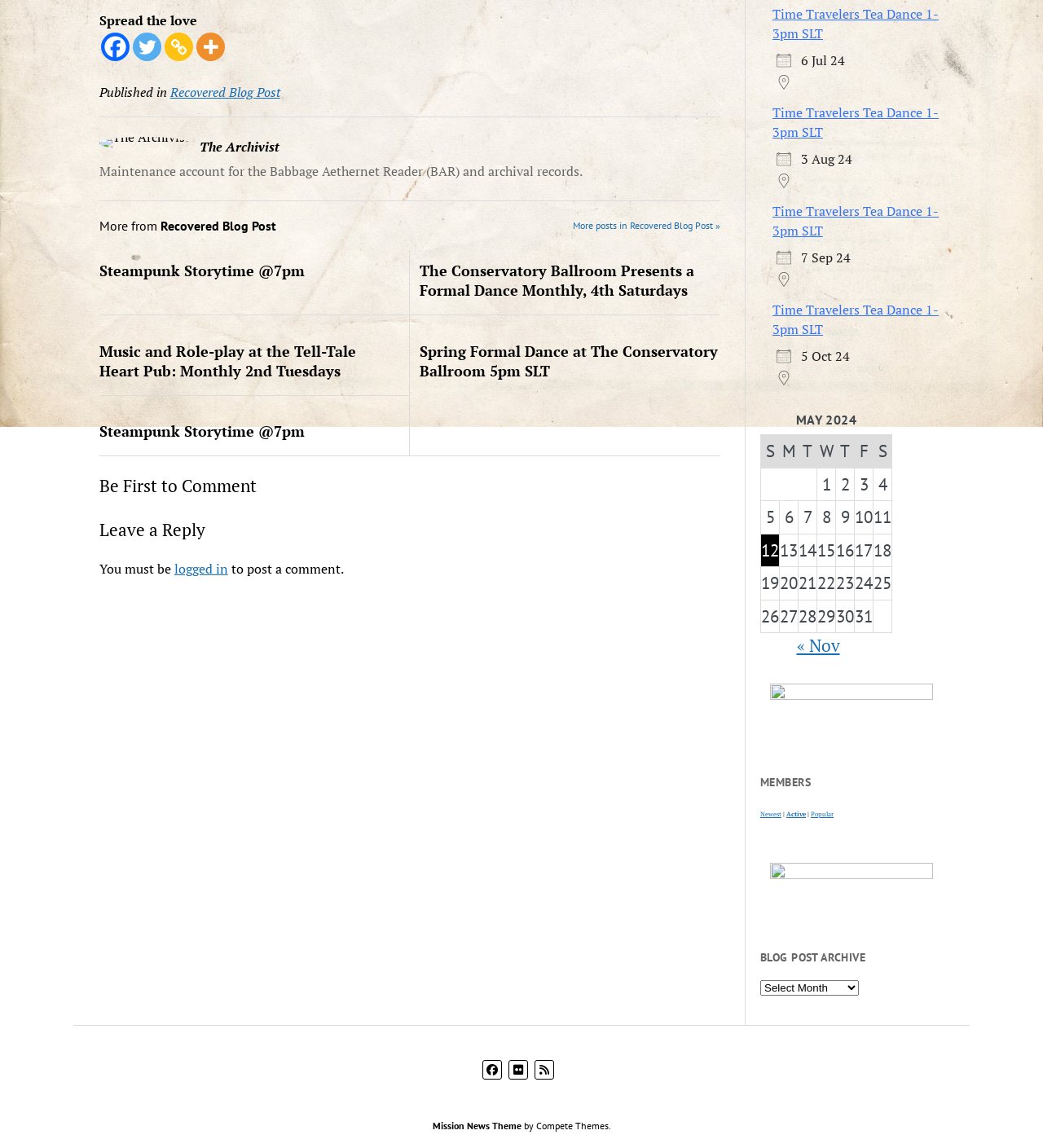Determine the coordinates of the bounding box that should be clicked to complete the instruction: "Click on Facebook". The coordinates should be represented by four float numbers between 0 and 1: [left, top, right, bottom].

[0.097, 0.028, 0.124, 0.053]